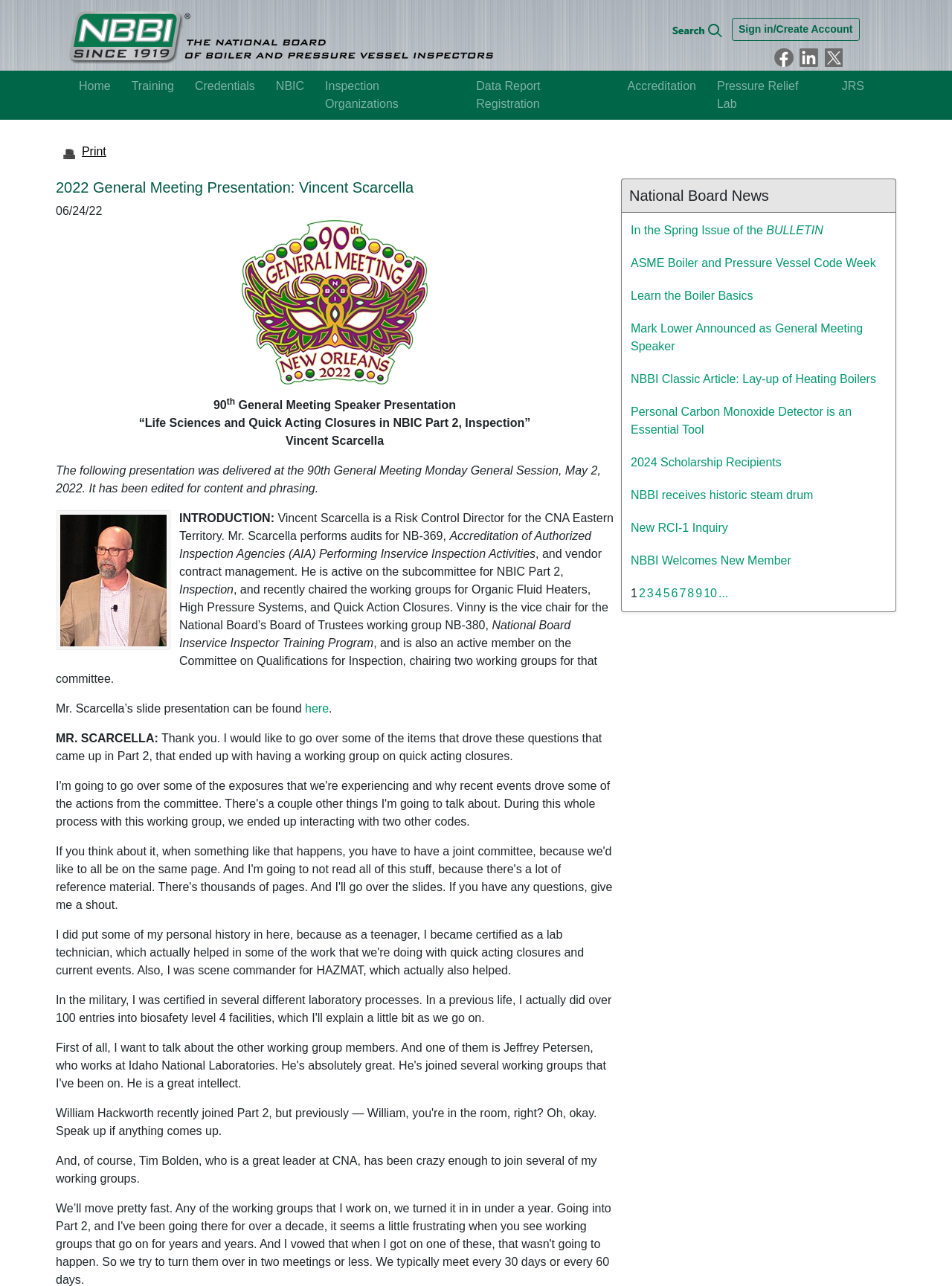Who is the Risk Control Director for the CNA Eastern Territory?
Look at the webpage screenshot and answer the question with a detailed explanation.

Vincent Scarcella is the Risk Control Director for the CNA Eastern Territory, as indicated by the StaticText element 'Vincent Scarcella is a Risk Control Director for the CNA Eastern Territory.'.